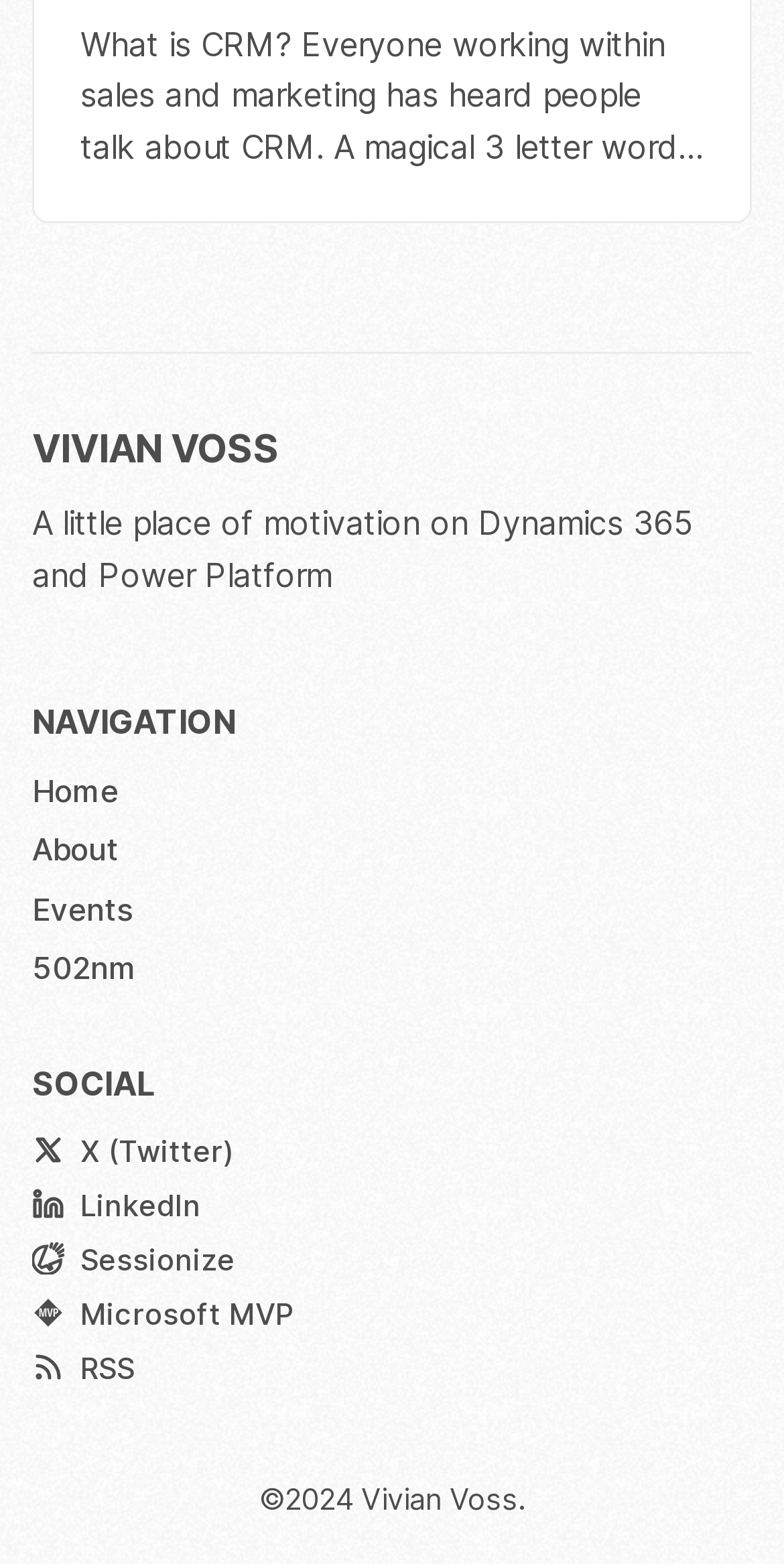Pinpoint the bounding box coordinates of the clickable element to carry out the following instruction: "Check out the Events page."

[0.041, 0.567, 0.169, 0.598]